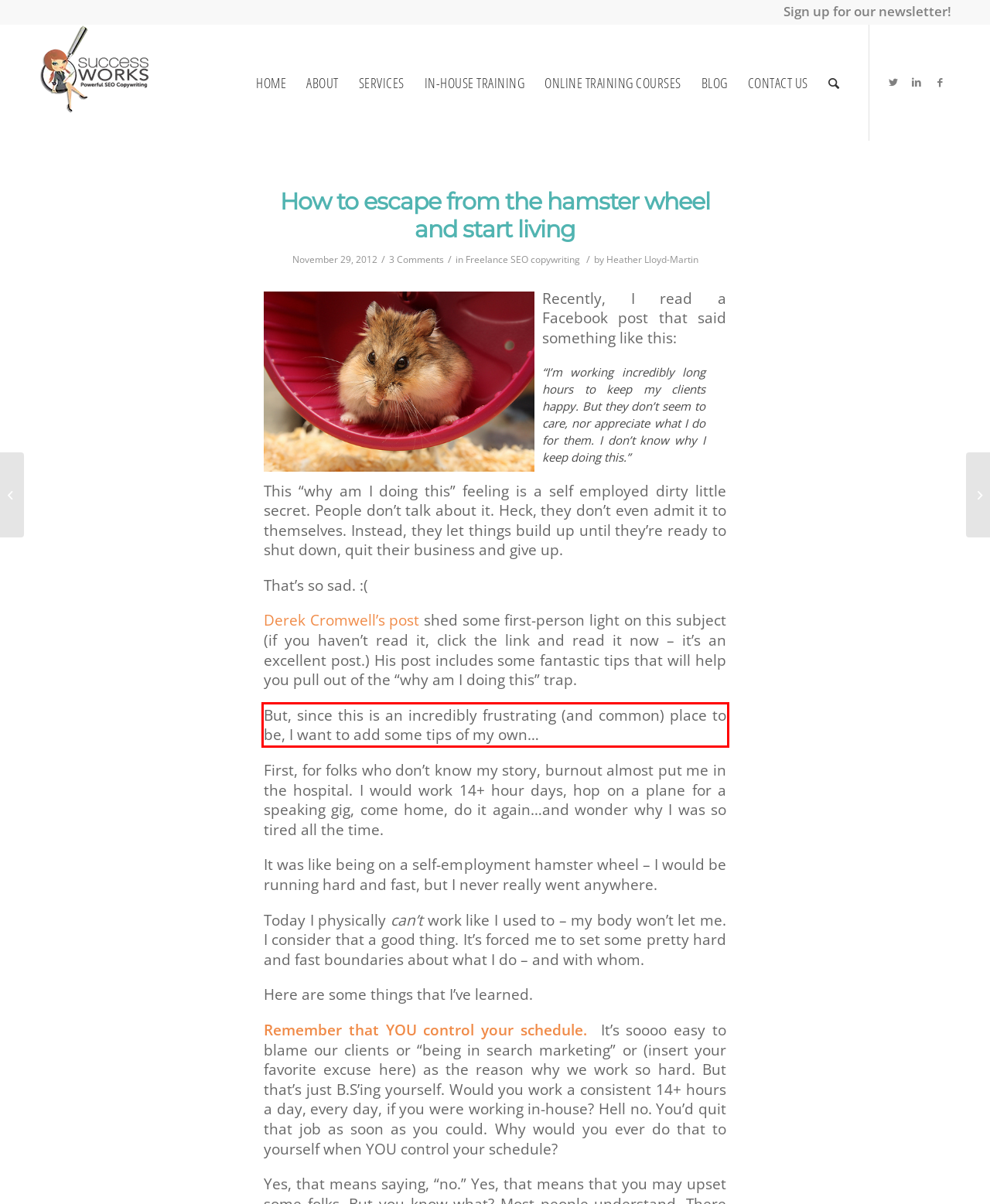Please extract the text content from the UI element enclosed by the red rectangle in the screenshot.

But, since this is an incredibly frustrating (and common) place to be, I want to add some tips of my own…